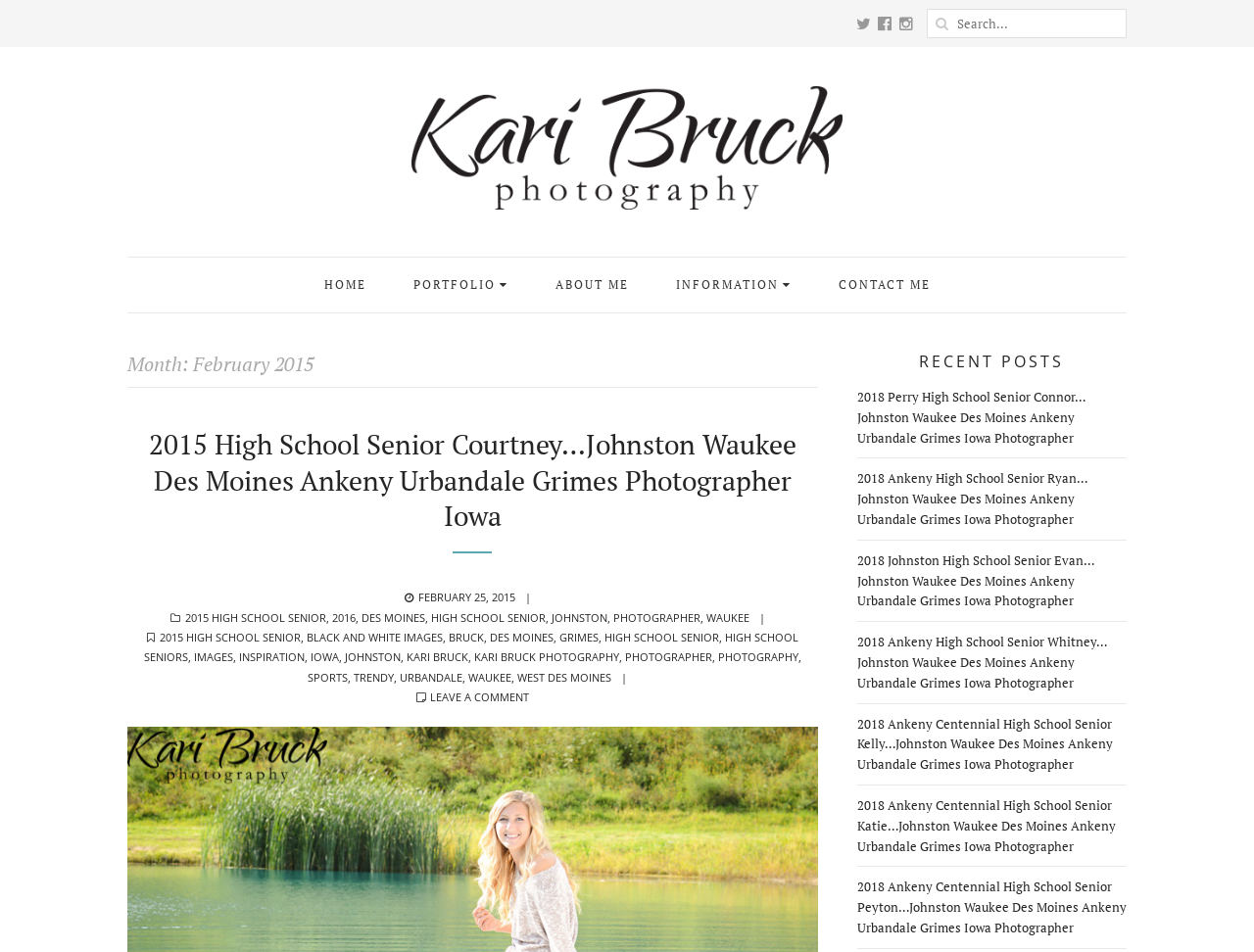Provide a thorough and detailed response to the question by examining the image: 
What is the date of the latest post?

The date of the latest post can be found in the post section, where it says 'POSTED ON' and has a link to the date 'FEBRUARY 25, 2015'. This suggests that the latest post was made on this date.